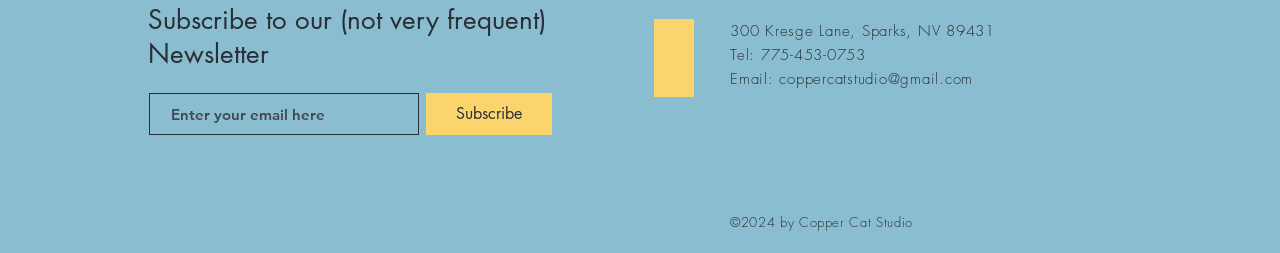Refer to the image and answer the question with as much detail as possible: What is the address listed?

The address is listed as '300 Kresge Lane, Sparks, NV 89431' in the contact information section, likely indicating the physical location of Copper Cat Studio.